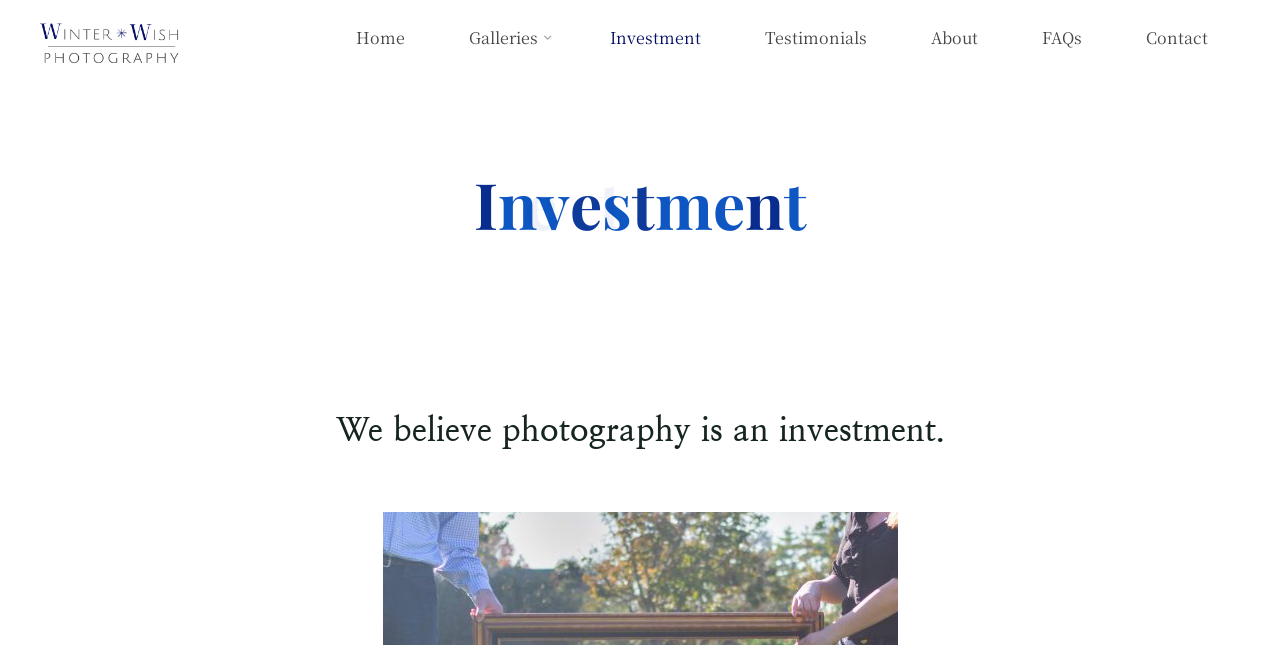Based on the description "title="Winter Wish Studio"", find the bounding box of the specified UI element.

[0.031, 0.04, 0.14, 0.076]